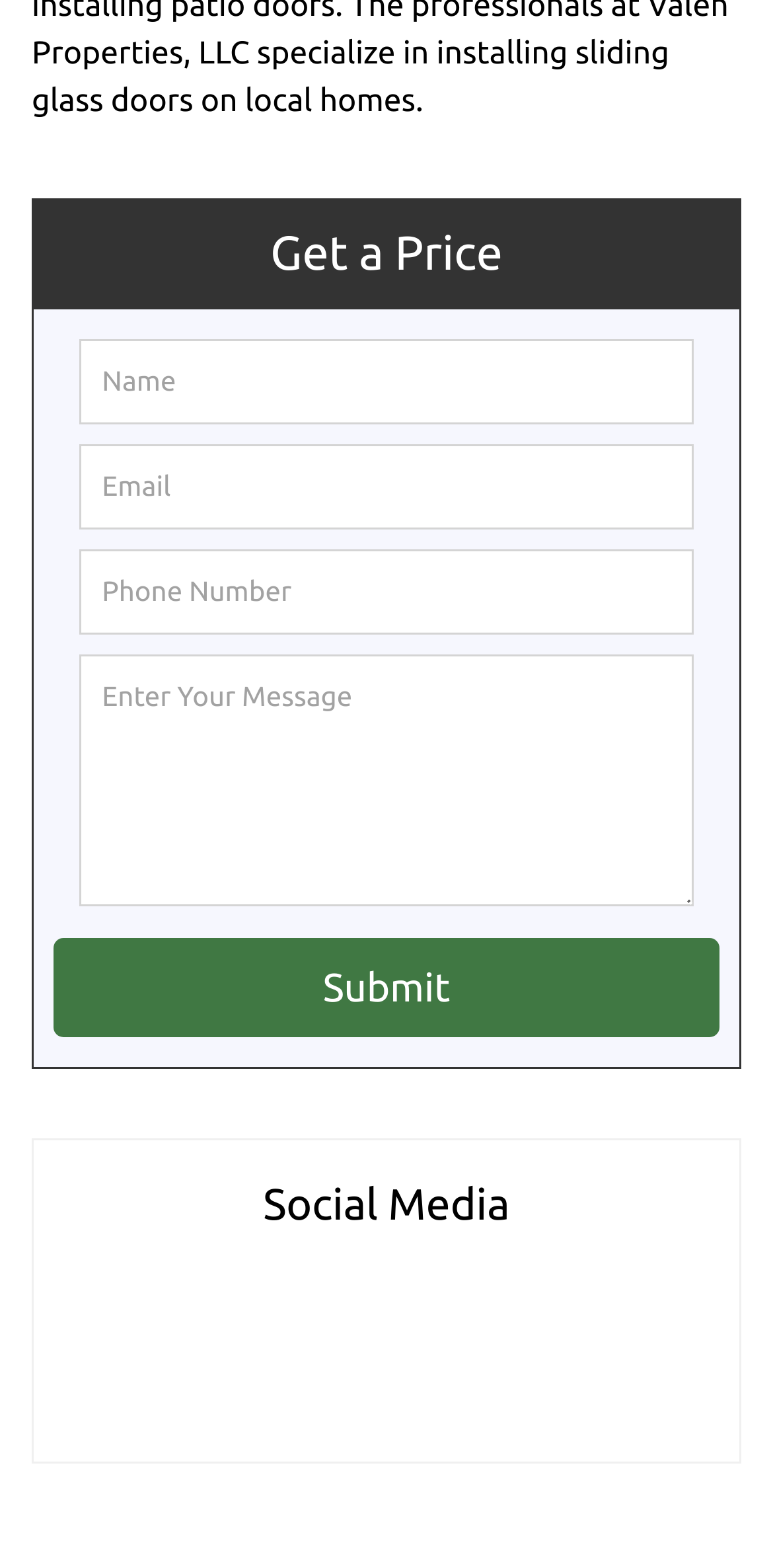Identify and provide the bounding box for the element described by: "name="senderEmail" placeholder="Email"".

[0.104, 0.283, 0.896, 0.337]